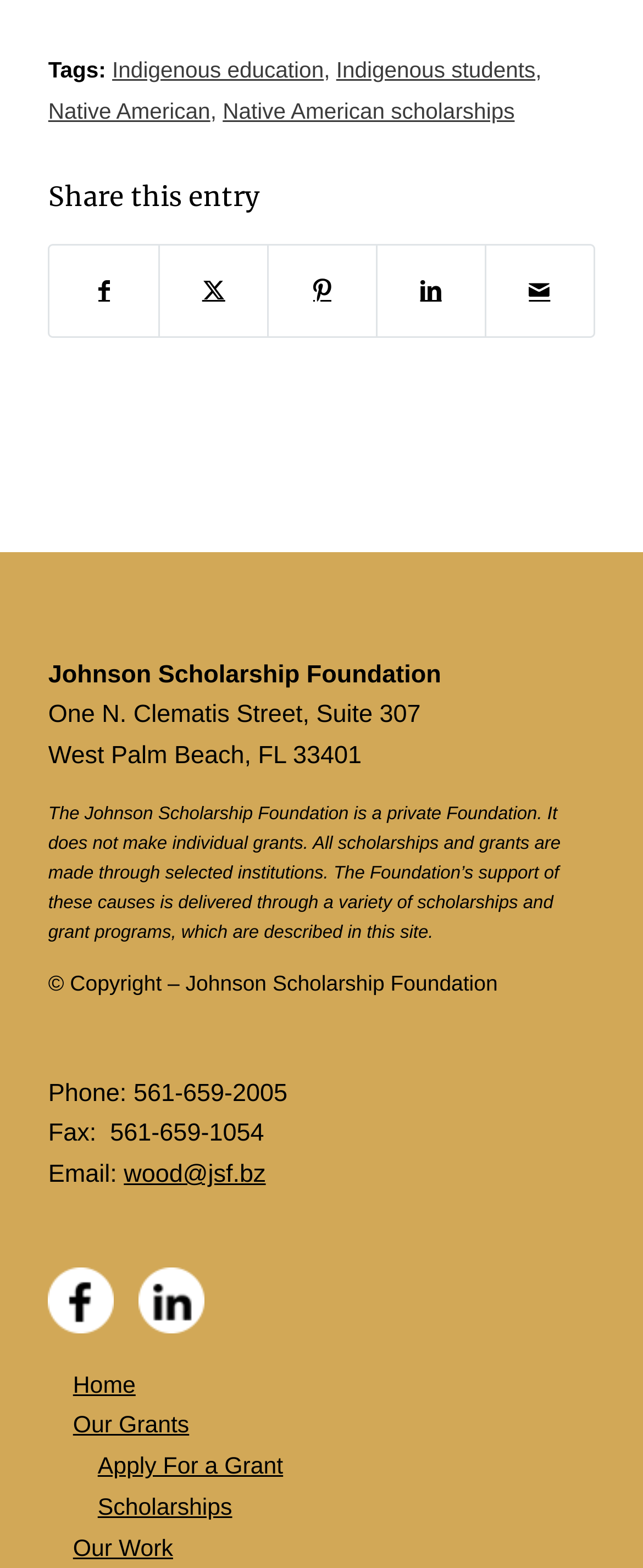What is the phone number of the foundation?
Please elaborate on the answer to the question with detailed information.

The phone number of the foundation can be found in the footer section of the webpage, where it is written as 'Phone: 561-659-2005'.